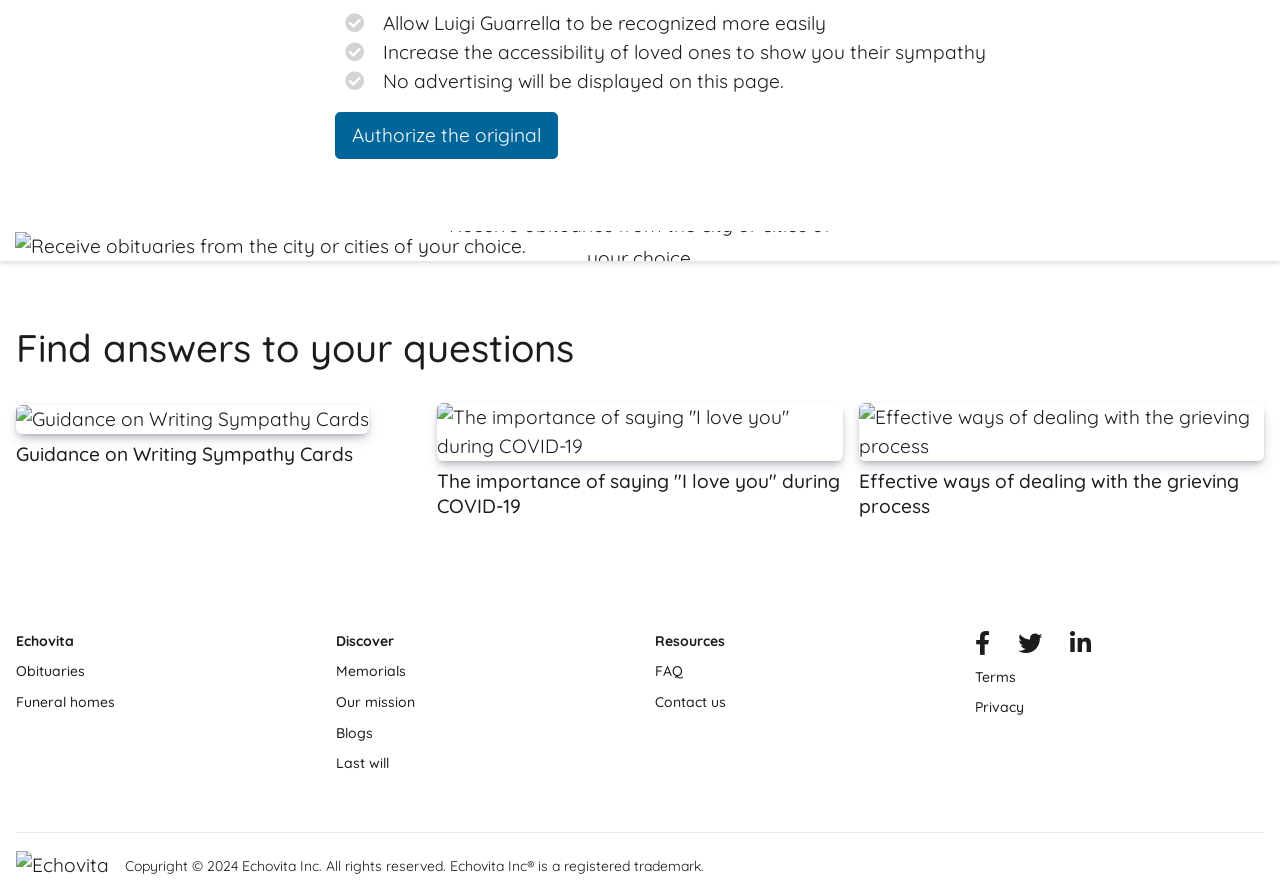Find the bounding box coordinates of the area to click in order to follow the instruction: "Click on the 'Home' link".

None